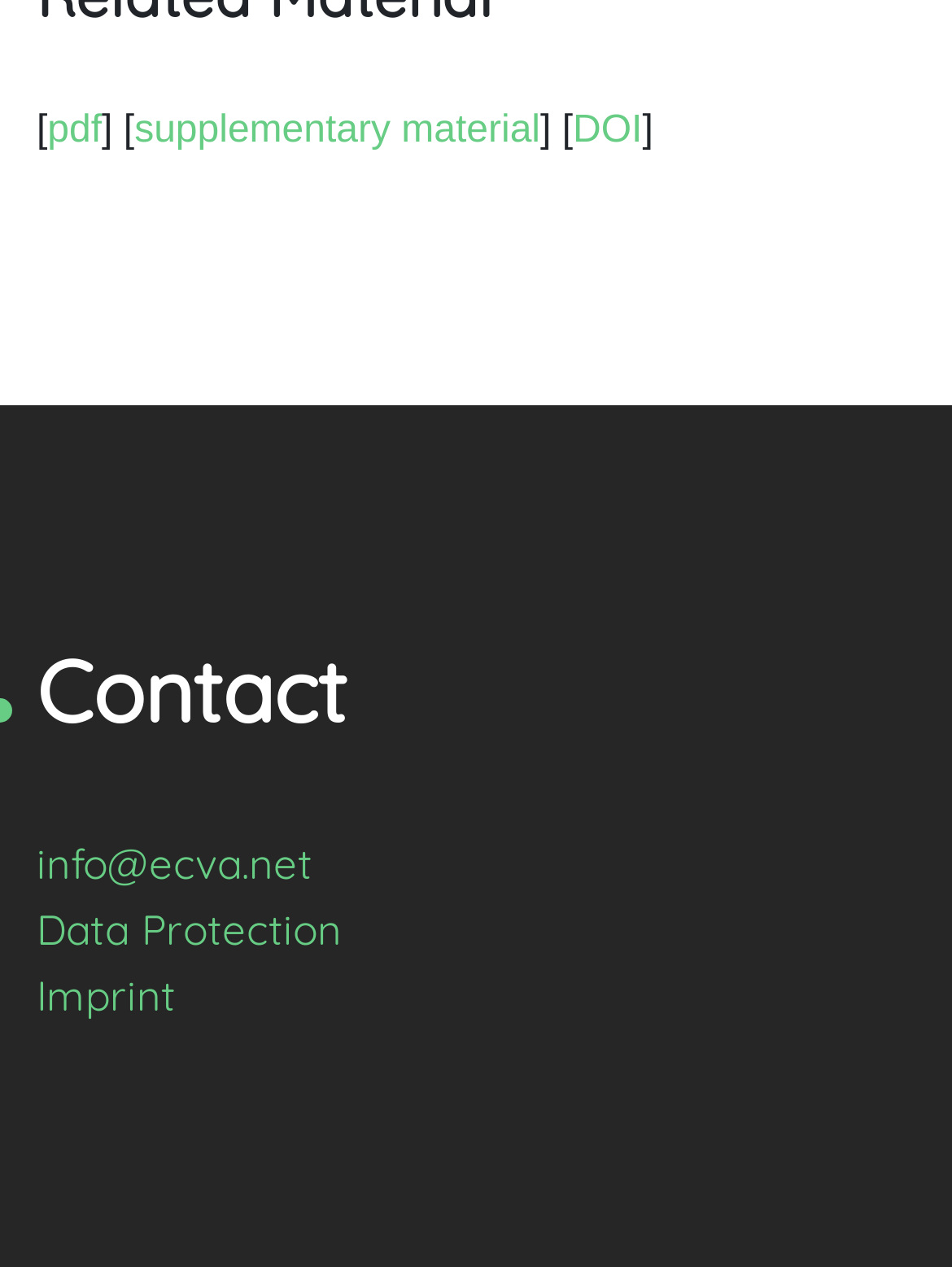Find the bounding box of the UI element described as: "Guest". The bounding box coordinates should be given as four float values between 0 and 1, i.e., [left, top, right, bottom].

None